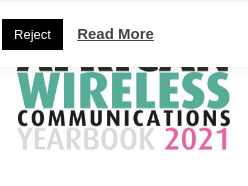Offer a detailed narrative of what is shown in the image.

The image features the logo of the "African Wireless Communications Yearbook 2021." The design emphasizes the words "WIRELESS COMMUNICATIONS" in bold, dynamic fonts, with "YEARBOOK 2021" presented in a more understated style beneath it. The logo's vibrant color scheme includes turquoise and pink elements, which help convey a sense of modernity and relevance in the field of wireless communications. This yearbook likely serves as a resource or reference for professionals and stakeholders in the telecommunications industry, showcasing key developments, innovations, and trends relevant to the African market. Additionally, there are buttons for "Reject" and "Read More" positioned above the logo, suggesting interactive elements that might lead to further information or actions related to the content.